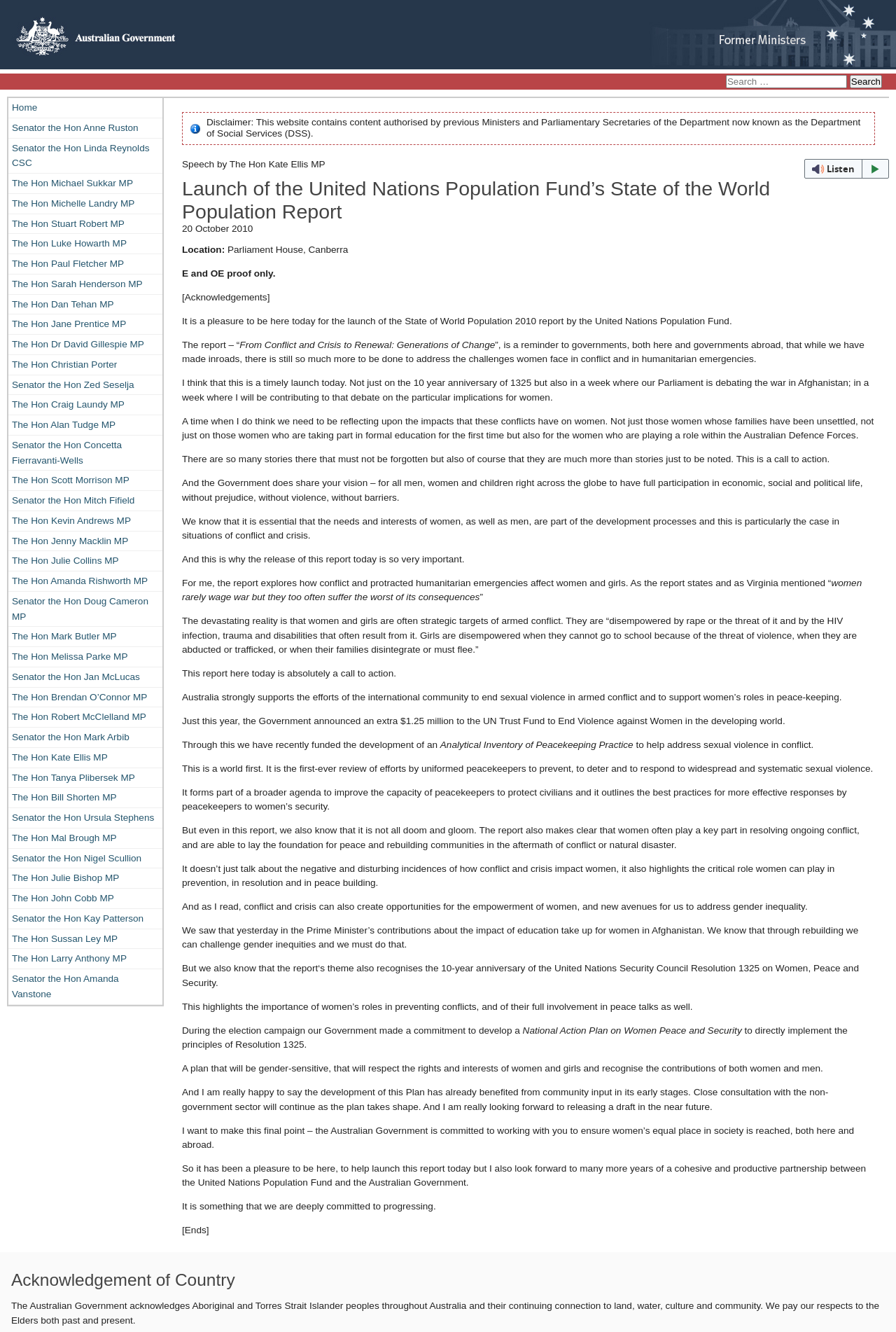Please locate the clickable area by providing the bounding box coordinates to follow this instruction: "Read the speech by The Hon Kate Ellis MP".

[0.203, 0.119, 0.363, 0.127]